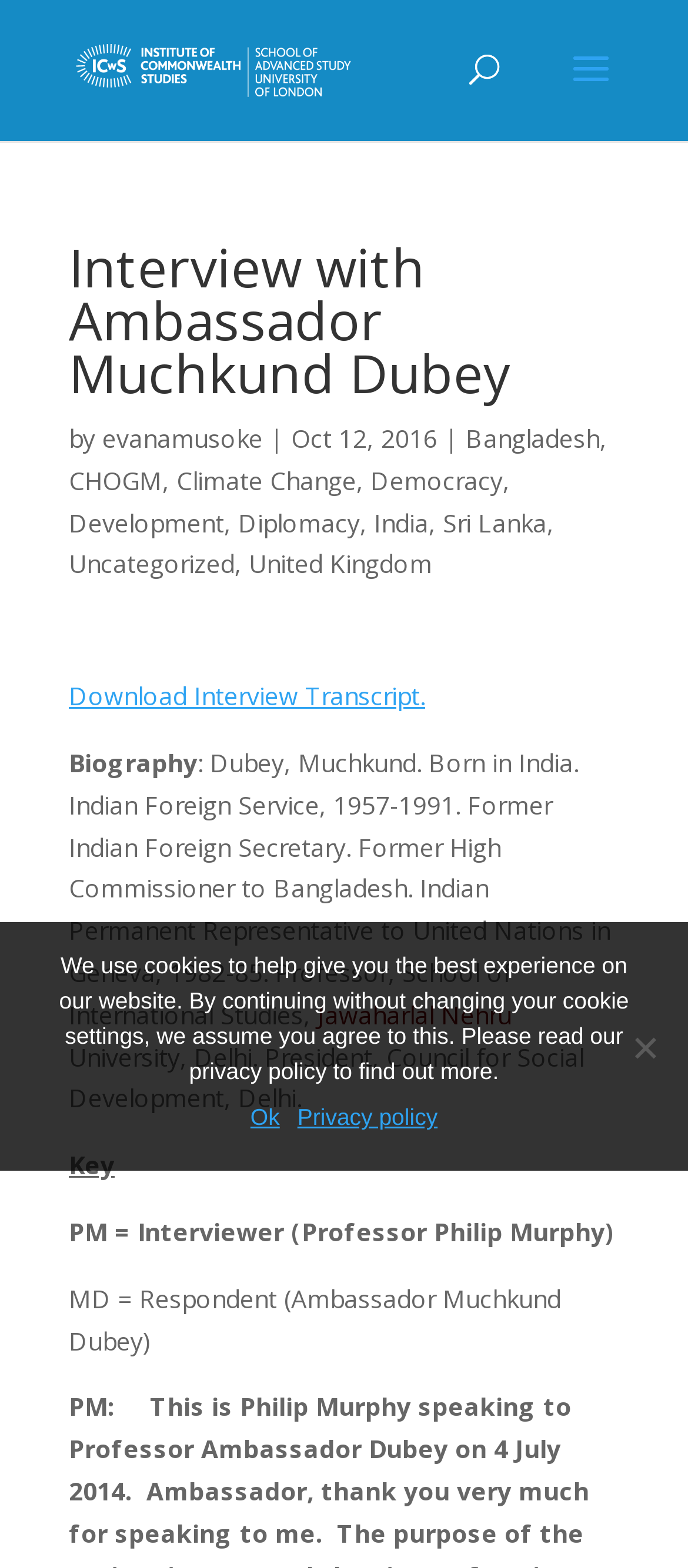What is the name of the person being interviewed?
Please provide a single word or phrase as the answer based on the screenshot.

Ambassador Muchkund Dubey